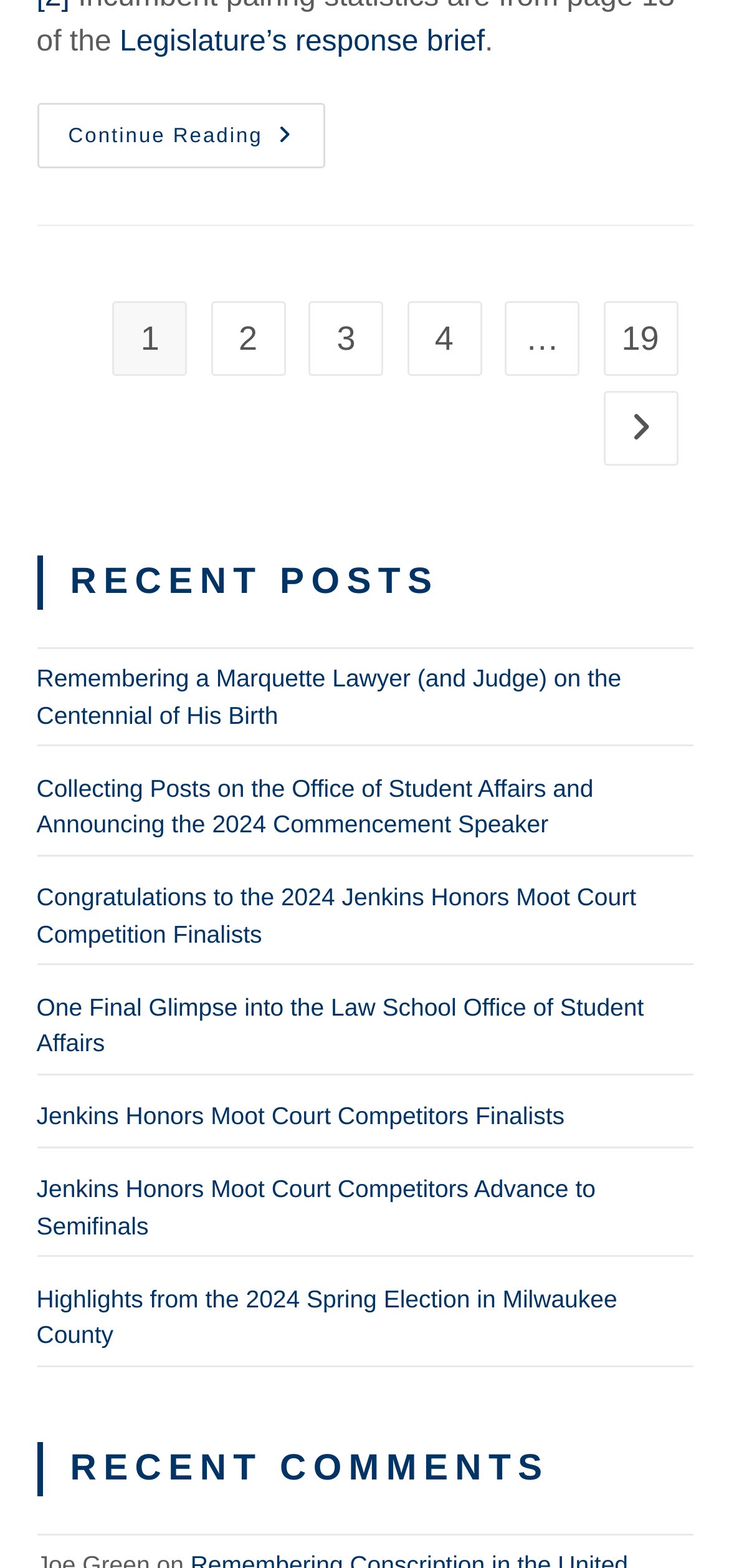What is the title of the second section?
Answer the question based on the image using a single word or a brief phrase.

RECENT POSTS